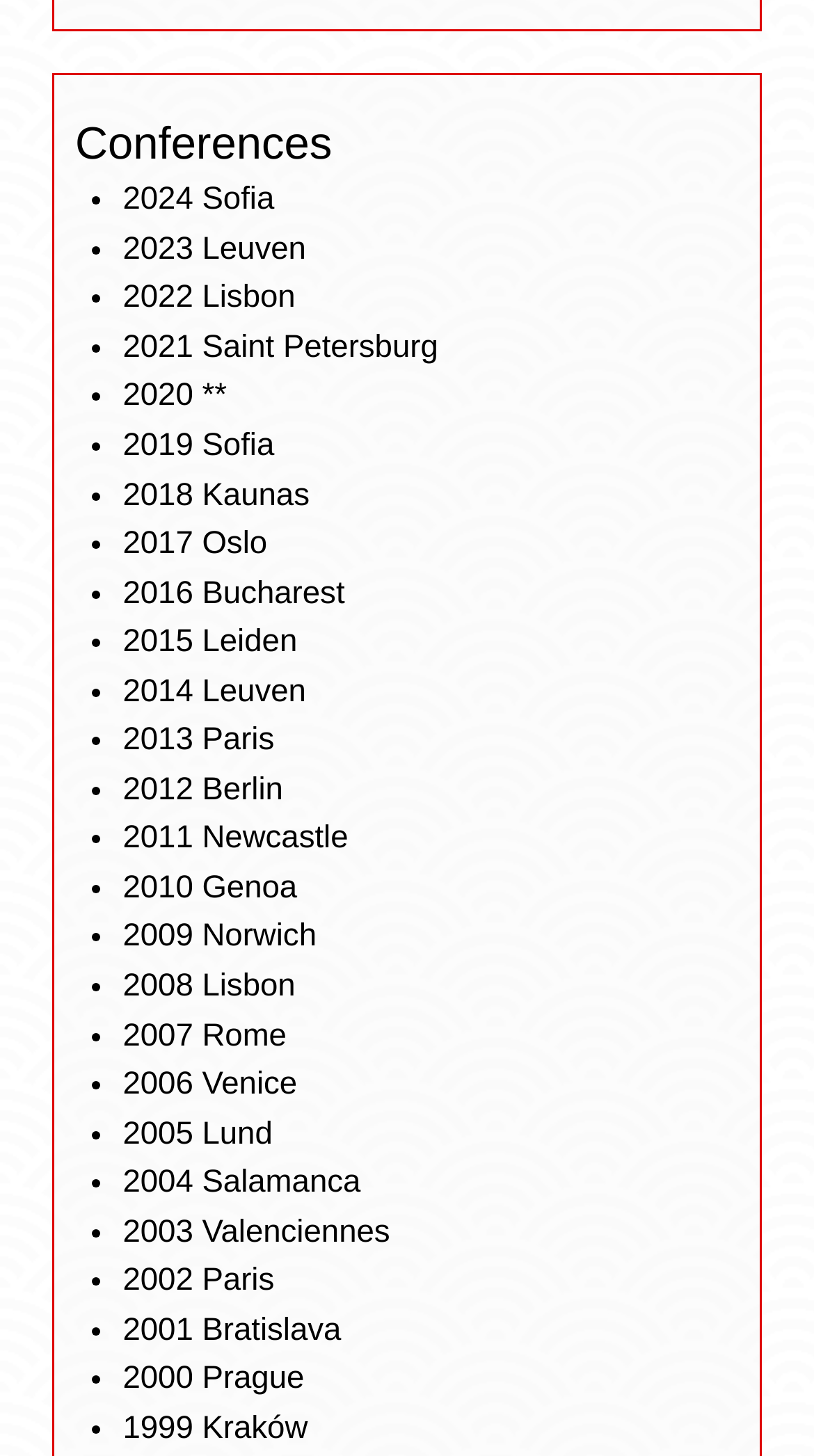Respond to the question below with a single word or phrase: What is the earliest year listed for a conference?

1999